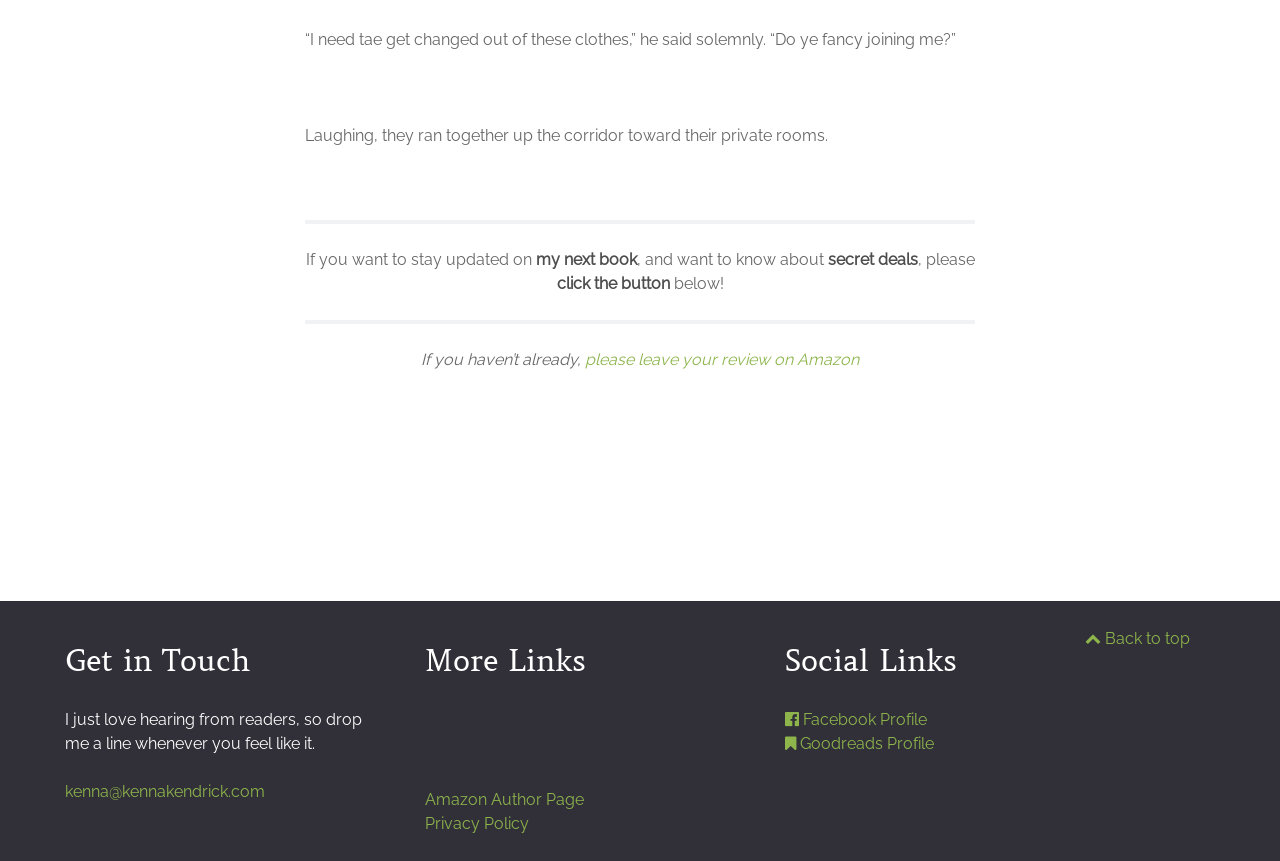Please identify the bounding box coordinates of the clickable element to fulfill the following instruction: "visit the Amazon Author Page". The coordinates should be four float numbers between 0 and 1, i.e., [left, top, right, bottom].

[0.332, 0.918, 0.456, 0.94]